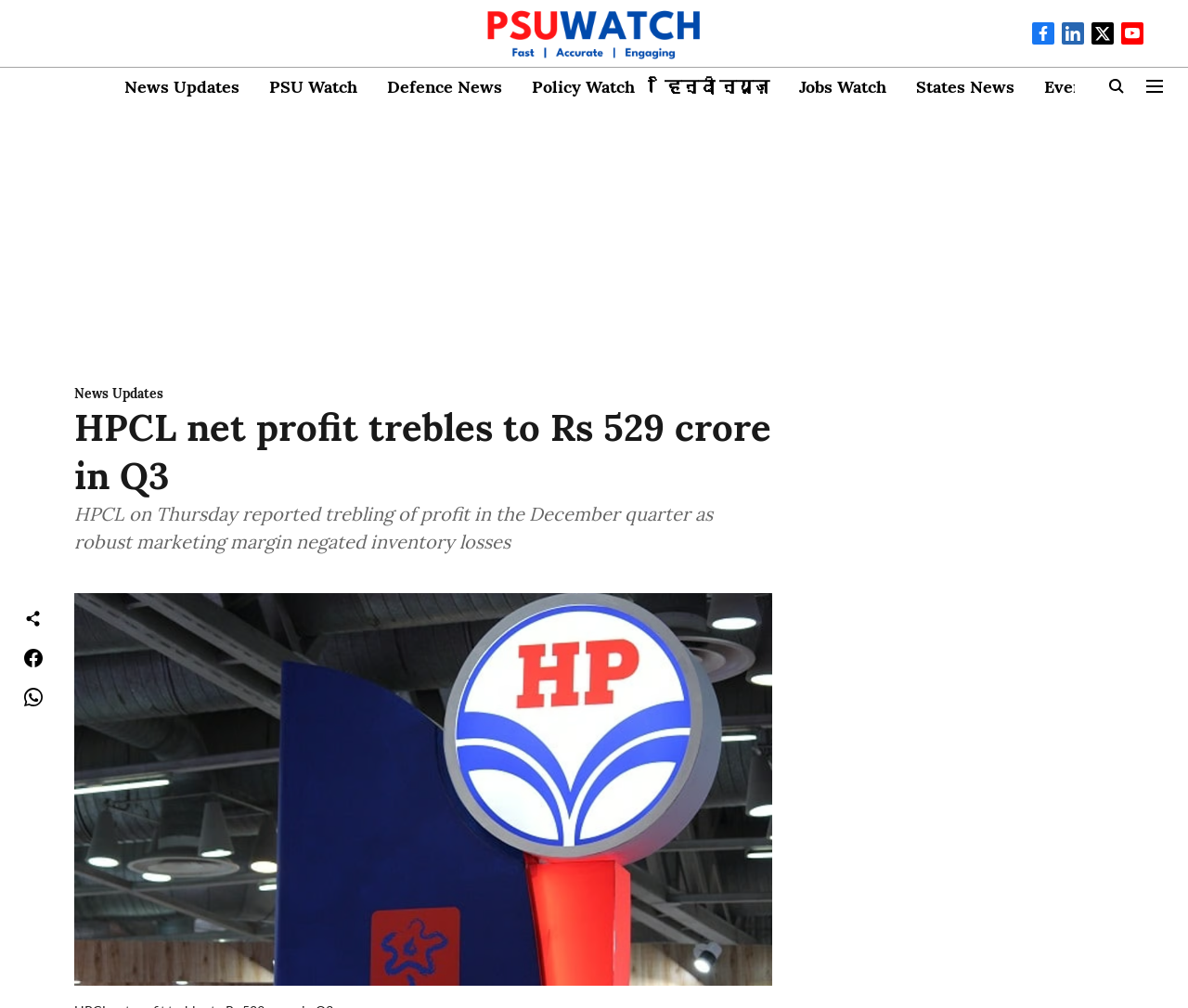Respond with a single word or phrase:
What is the name of the company mentioned in the article?

HPCL